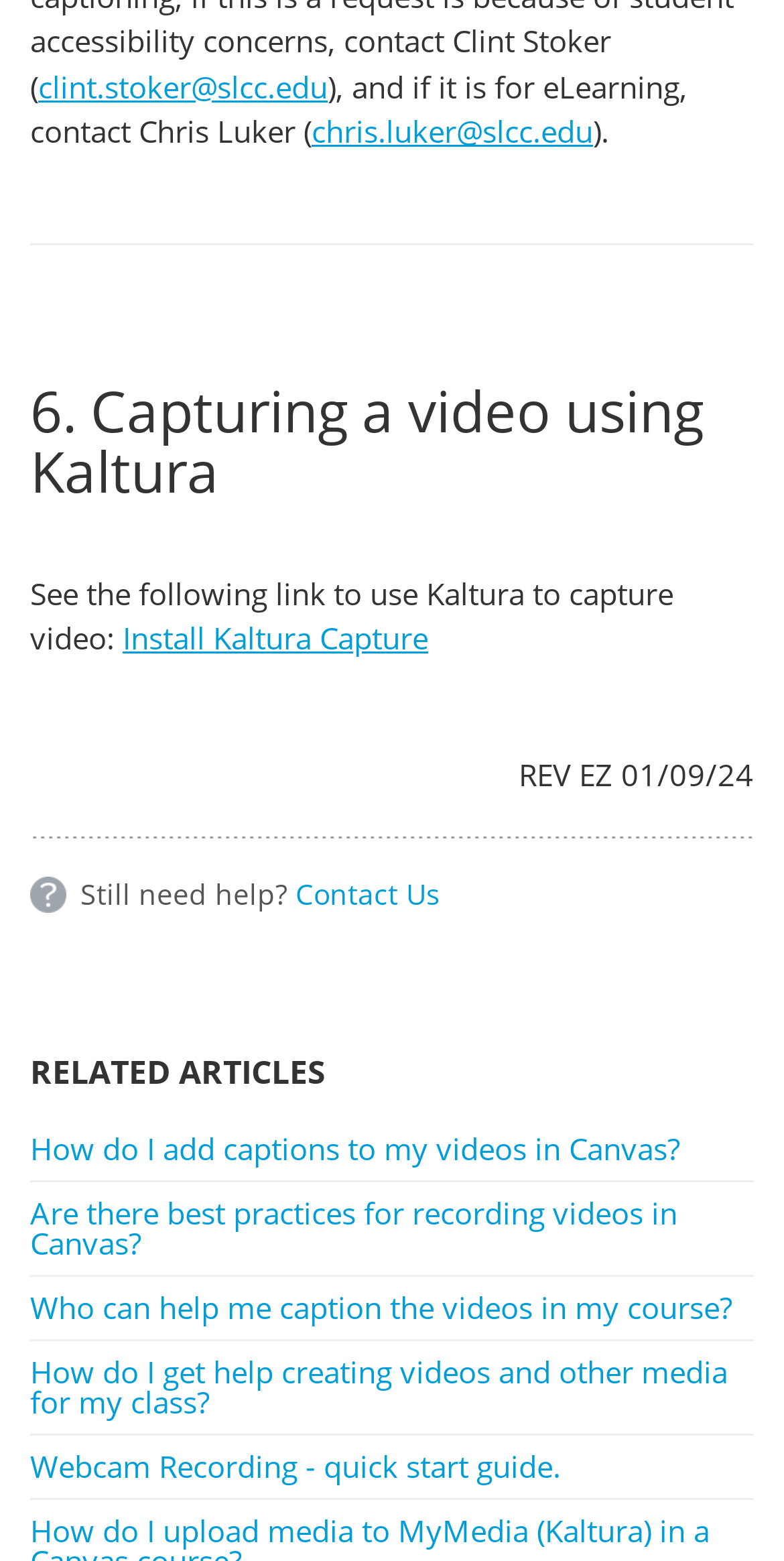Provide the bounding box for the UI element matching this description: "clint.stoker@slcc.edu".

[0.049, 0.042, 0.418, 0.068]